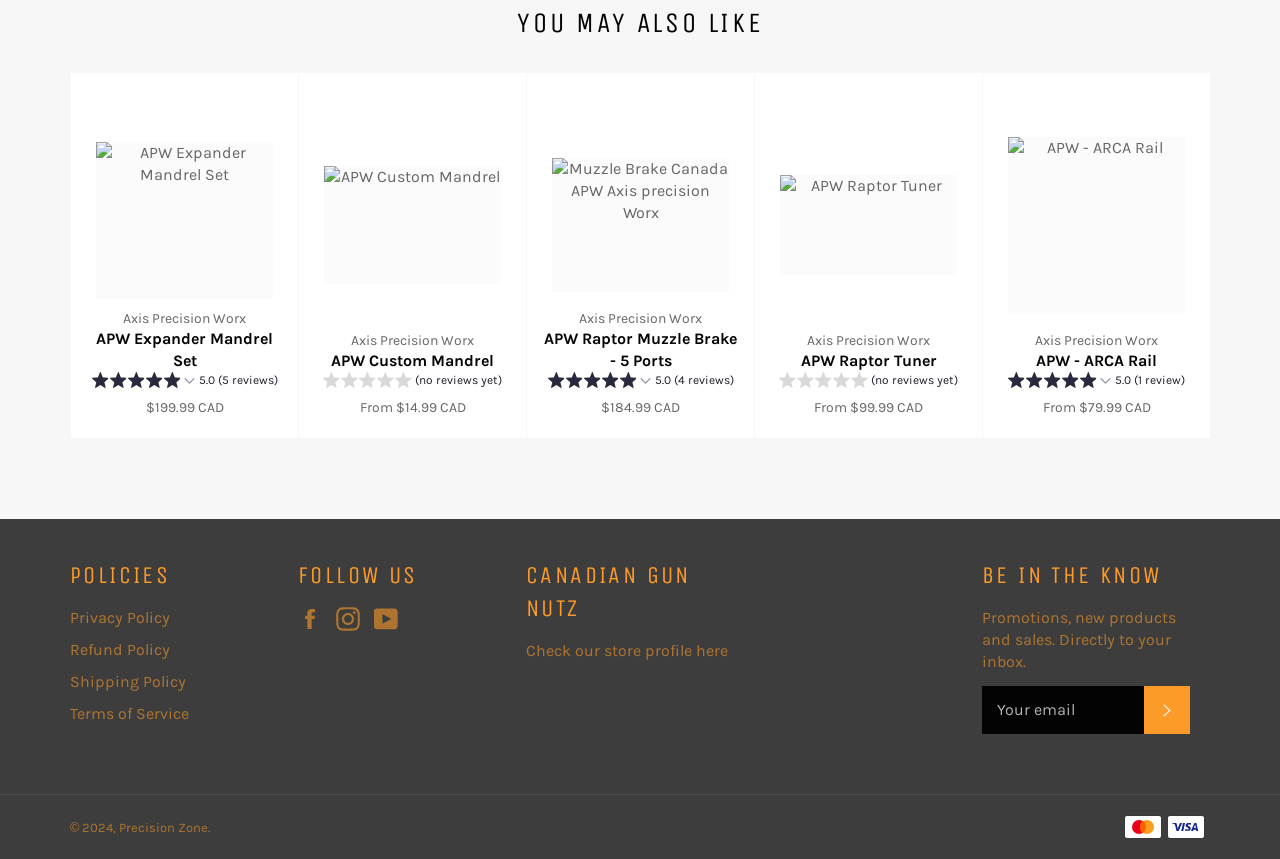Based on the element description, predict the bounding box coordinates (top-left x, top-left y, bottom-right x, bottom-right y) for the UI element in the screenshot: YouTube

[0.292, 0.706, 0.319, 0.734]